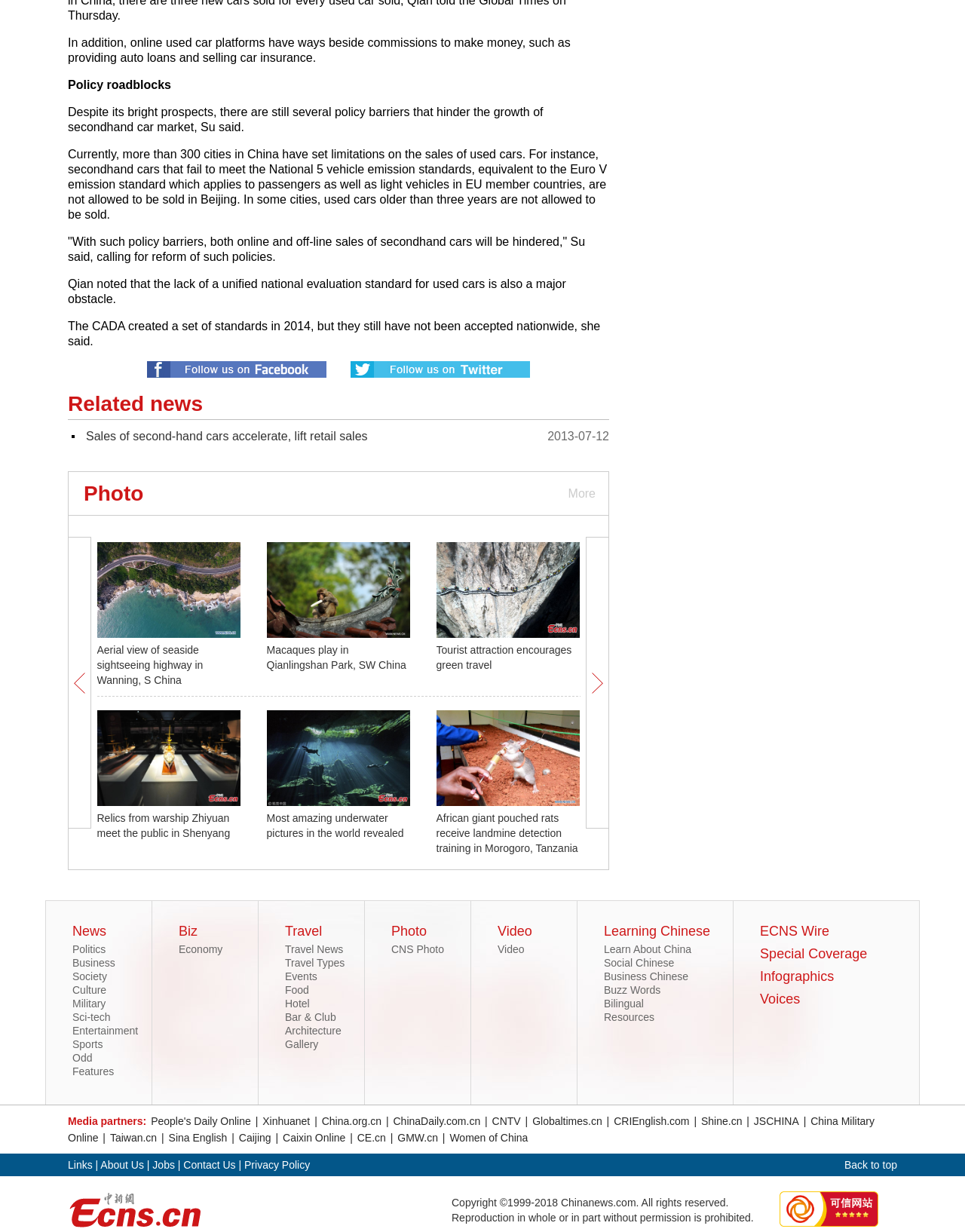Locate the UI element described by Back to top and provide its bounding box coordinates. Use the format (top-left x, top-left y, bottom-right x, bottom-right y) with all values as floating point numbers between 0 and 1.

[0.875, 0.936, 0.93, 0.955]